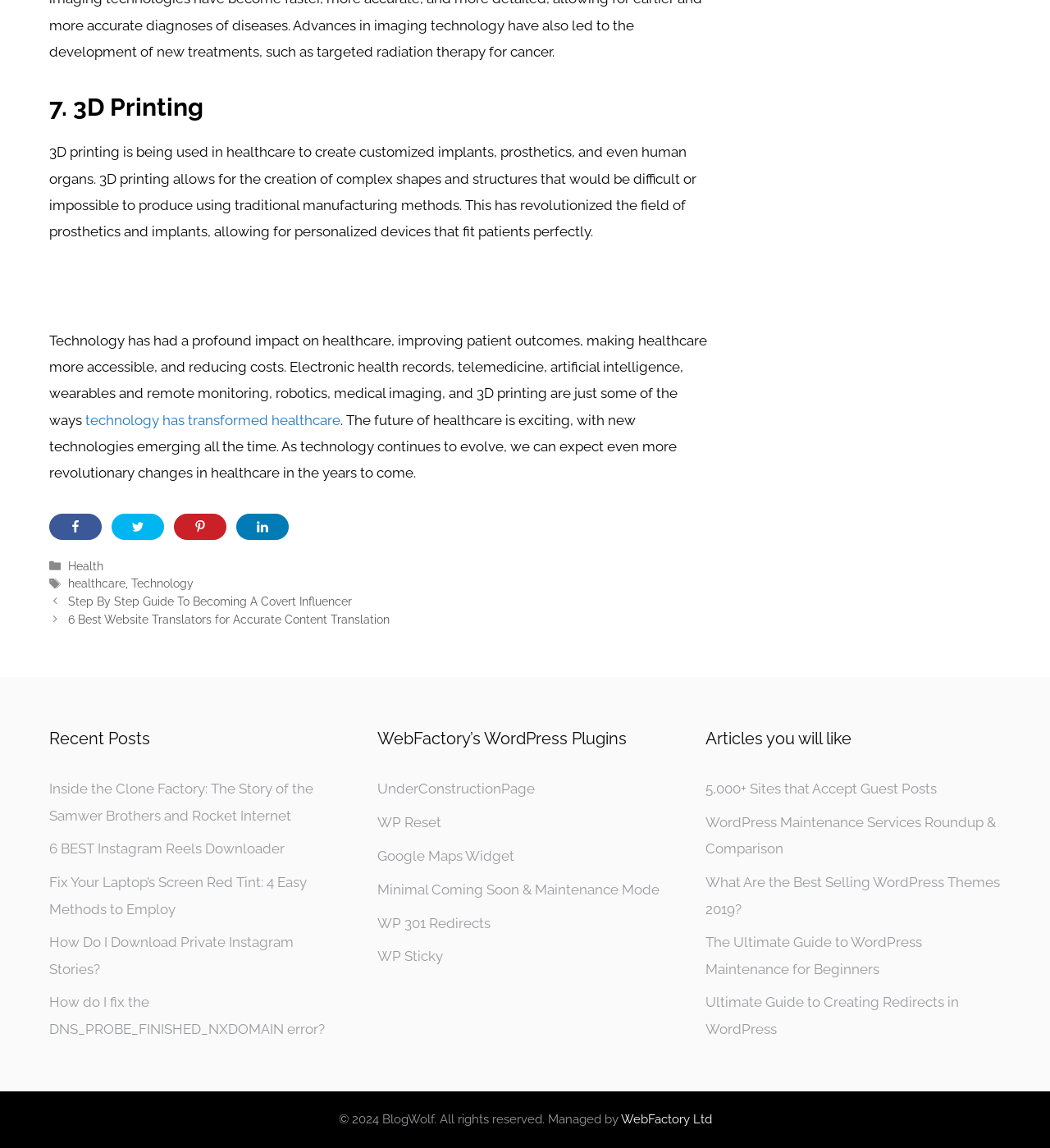Please determine the bounding box coordinates for the UI element described as: "Konrad Mitchell Lawson".

None